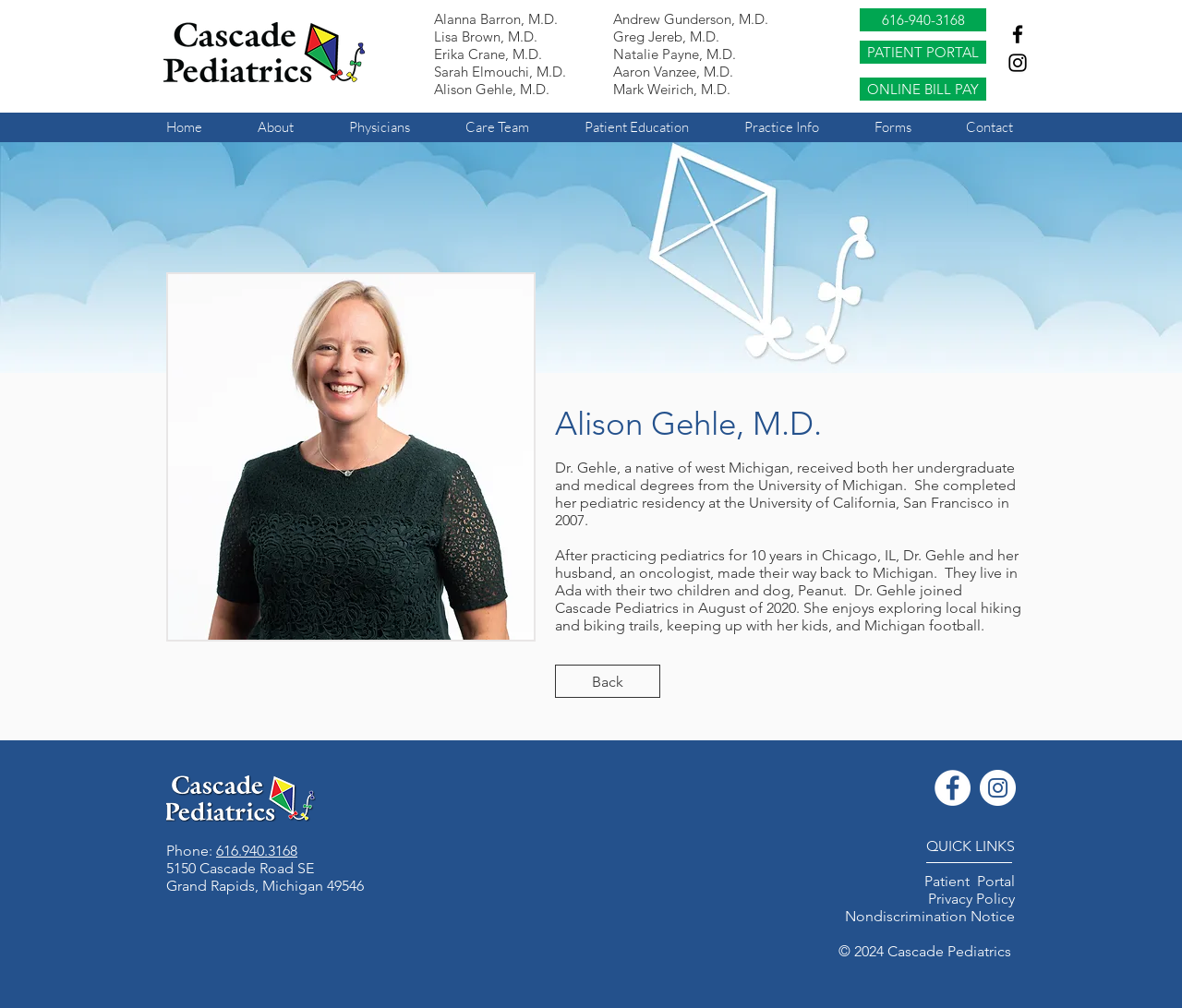Please find and report the bounding box coordinates of the element to click in order to perform the following action: "Go to the Patient Portal". The coordinates should be expressed as four float numbers between 0 and 1, in the format [left, top, right, bottom].

[0.727, 0.04, 0.834, 0.063]